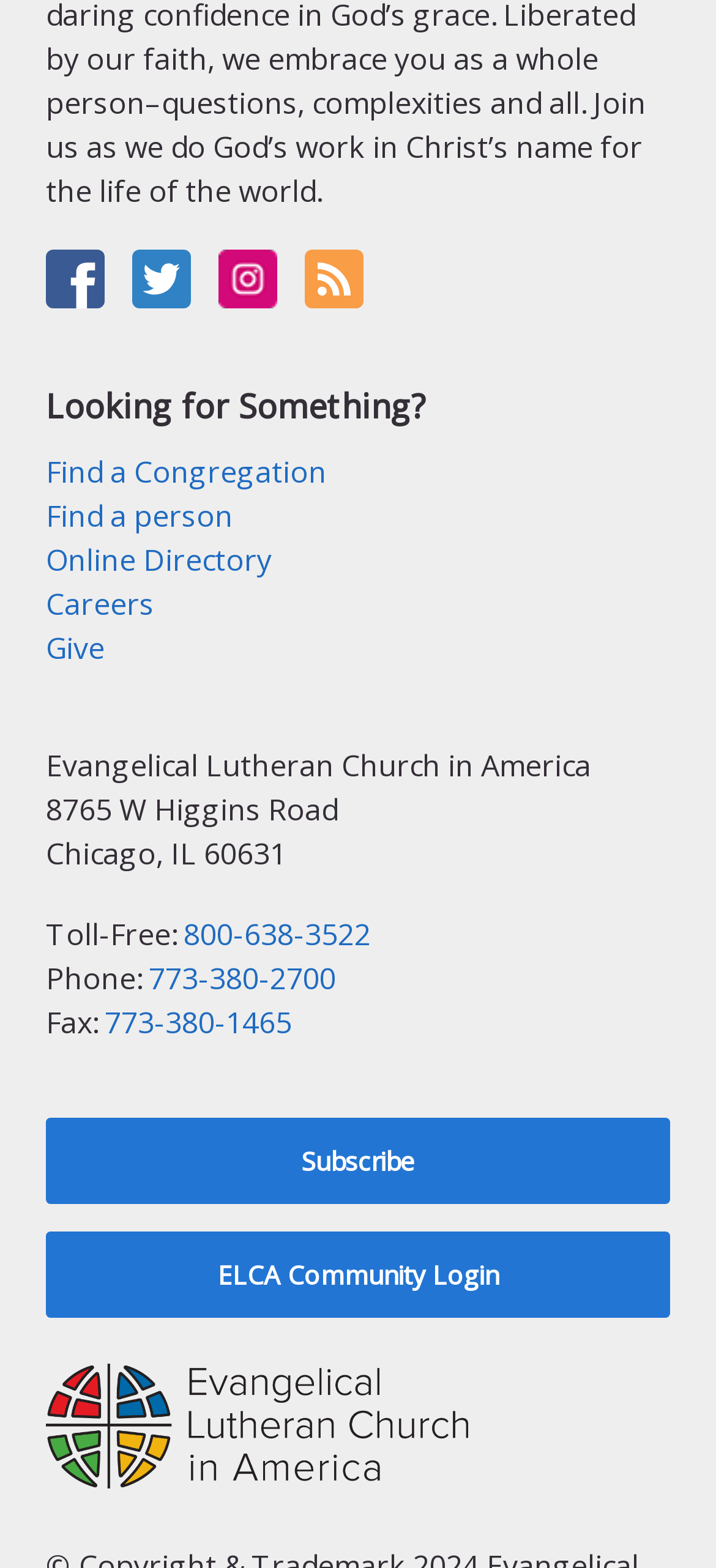Determine the bounding box coordinates for the element that should be clicked to follow this instruction: "Login to ELCA Community". The coordinates should be given as four float numbers between 0 and 1, in the format [left, top, right, bottom].

[0.064, 0.785, 0.936, 0.84]